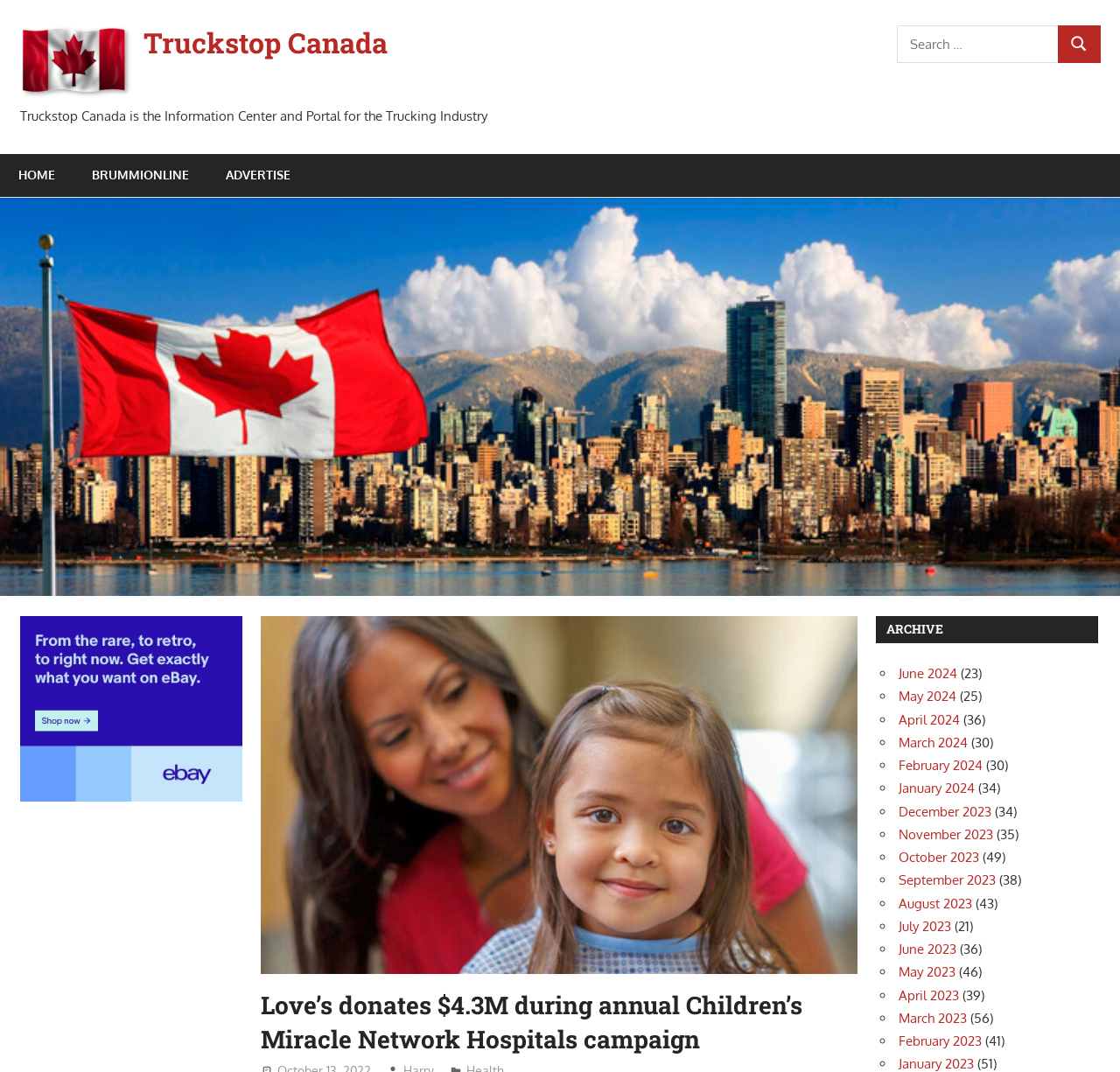Please identify the bounding box coordinates of the area that needs to be clicked to fulfill the following instruction: "Read the article about New E-Commerce Expectations."

None